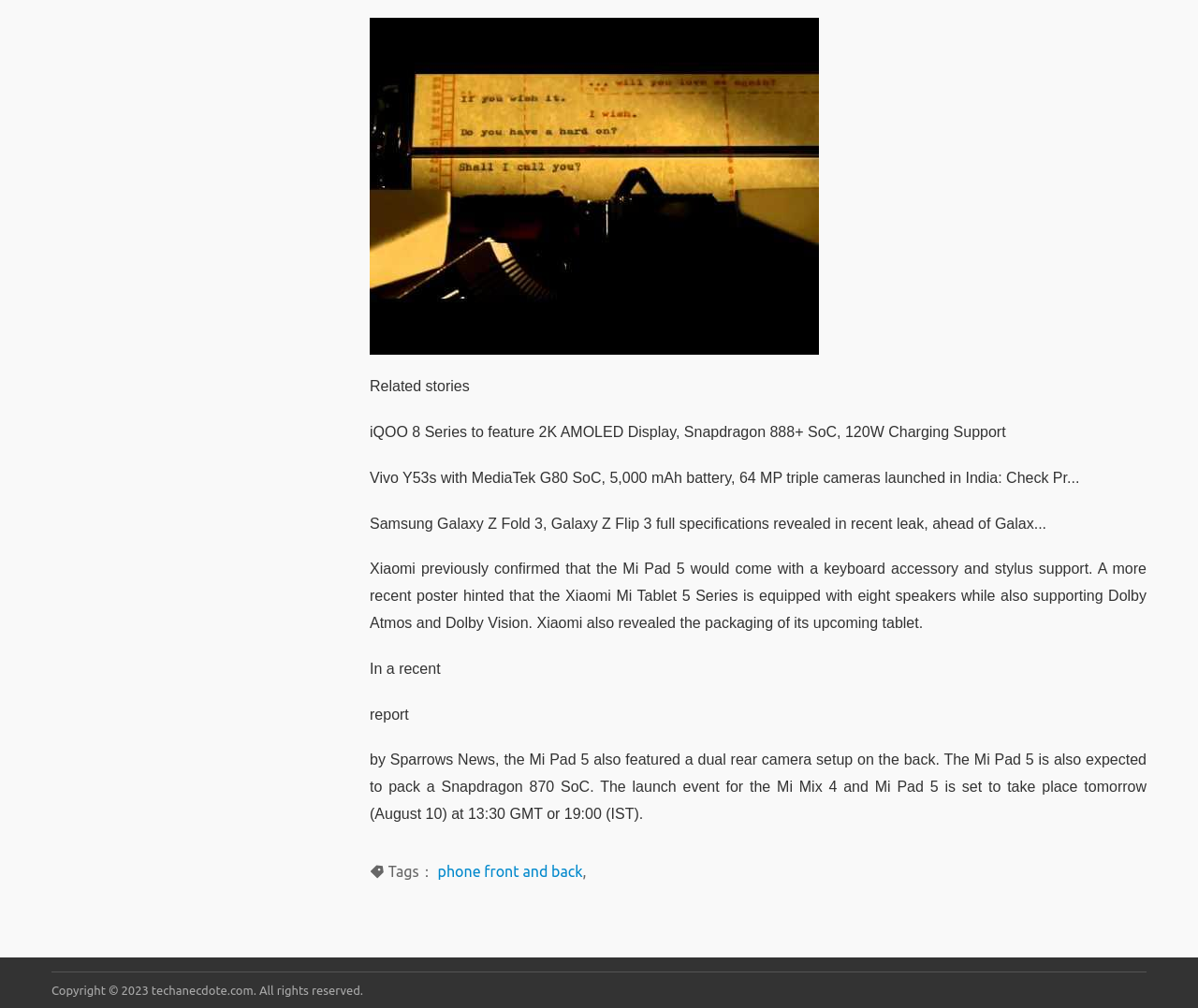Answer the question in one word or a short phrase:
How many news articles are displayed?

5